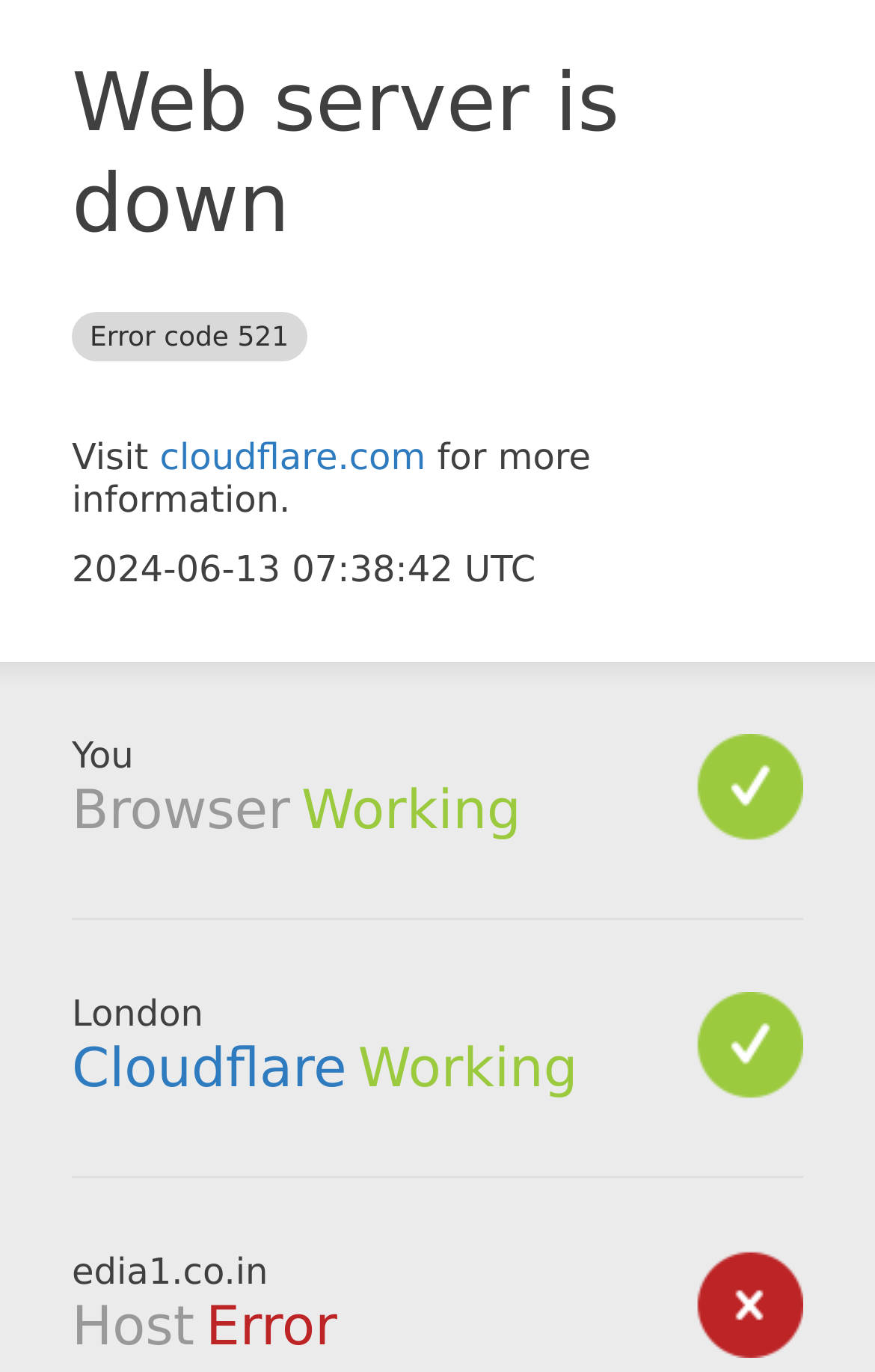What is the status of Cloudflare?
Can you offer a detailed and complete answer to this question?

The status of Cloudflare is mentioned as 'Working' in the section 'Cloudflare' which is located below the 'Browser' section.